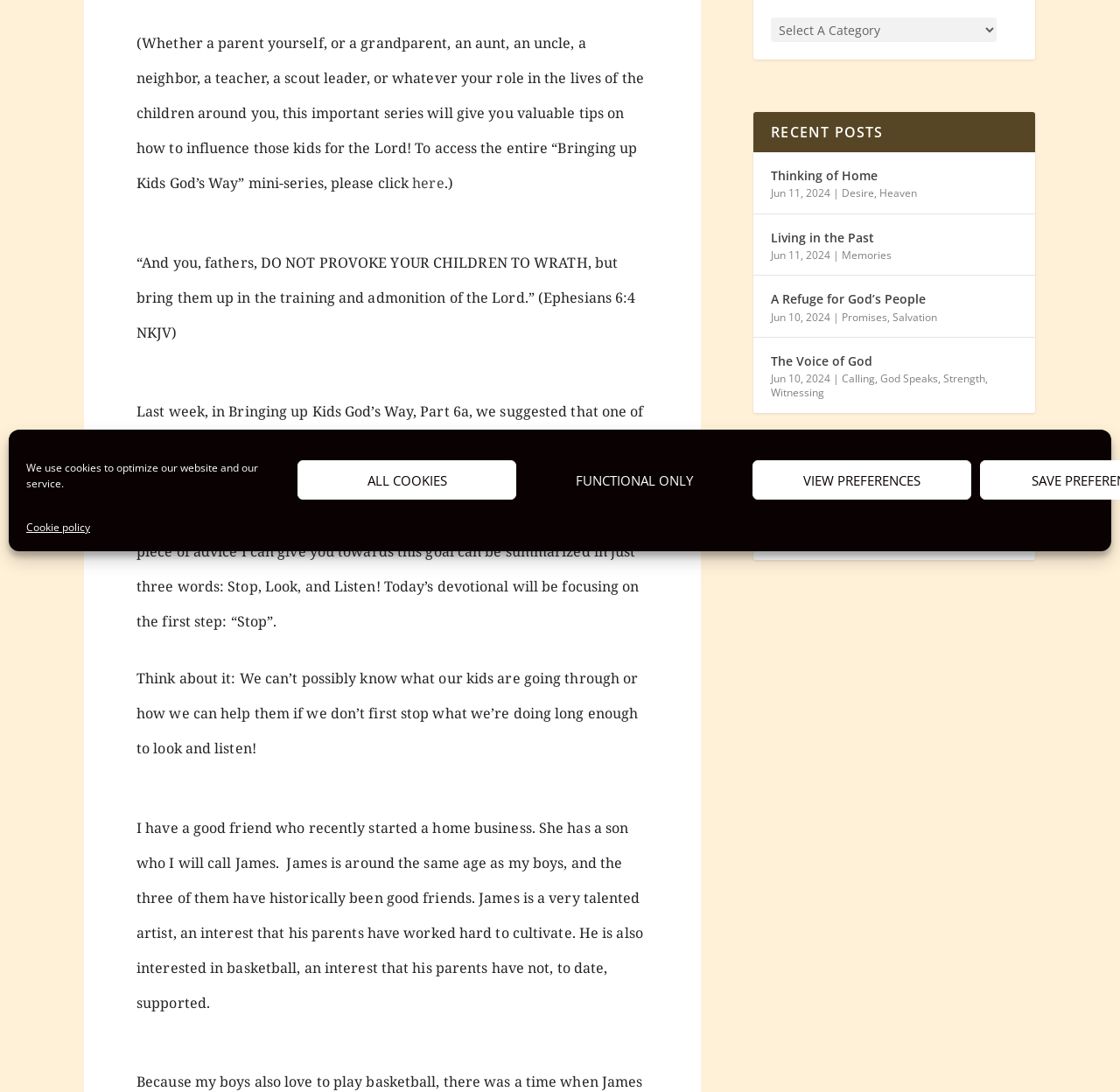Extract the bounding box coordinates for the UI element described as: "Thinking of Home".

[0.688, 0.151, 0.784, 0.171]